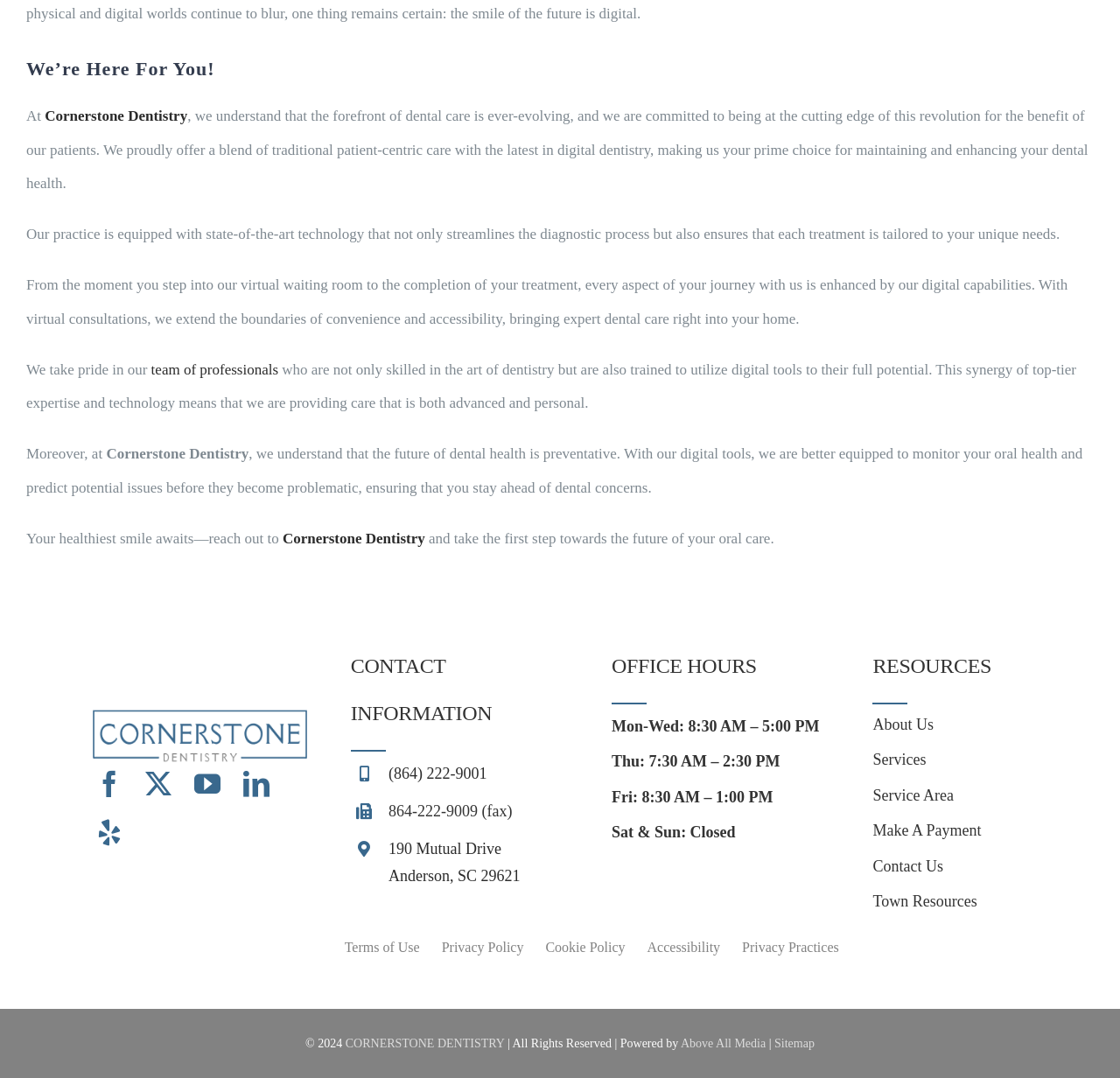What is the phone number of the dental practice?
Based on the image, provide your answer in one word or phrase.

(864) 222-9001